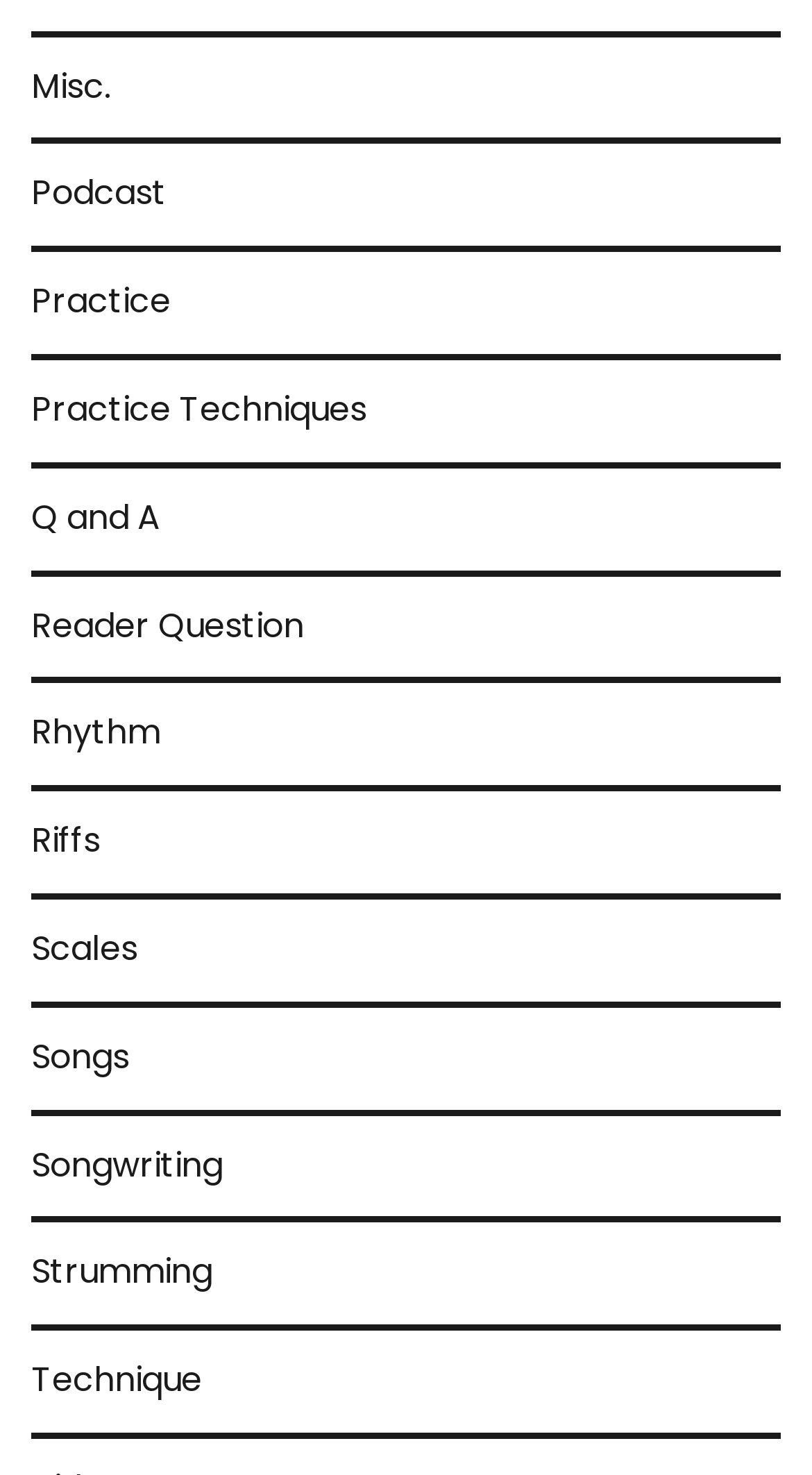Is there a section for reader inquiries?
Please answer the question with a single word or phrase, referencing the image.

Yes